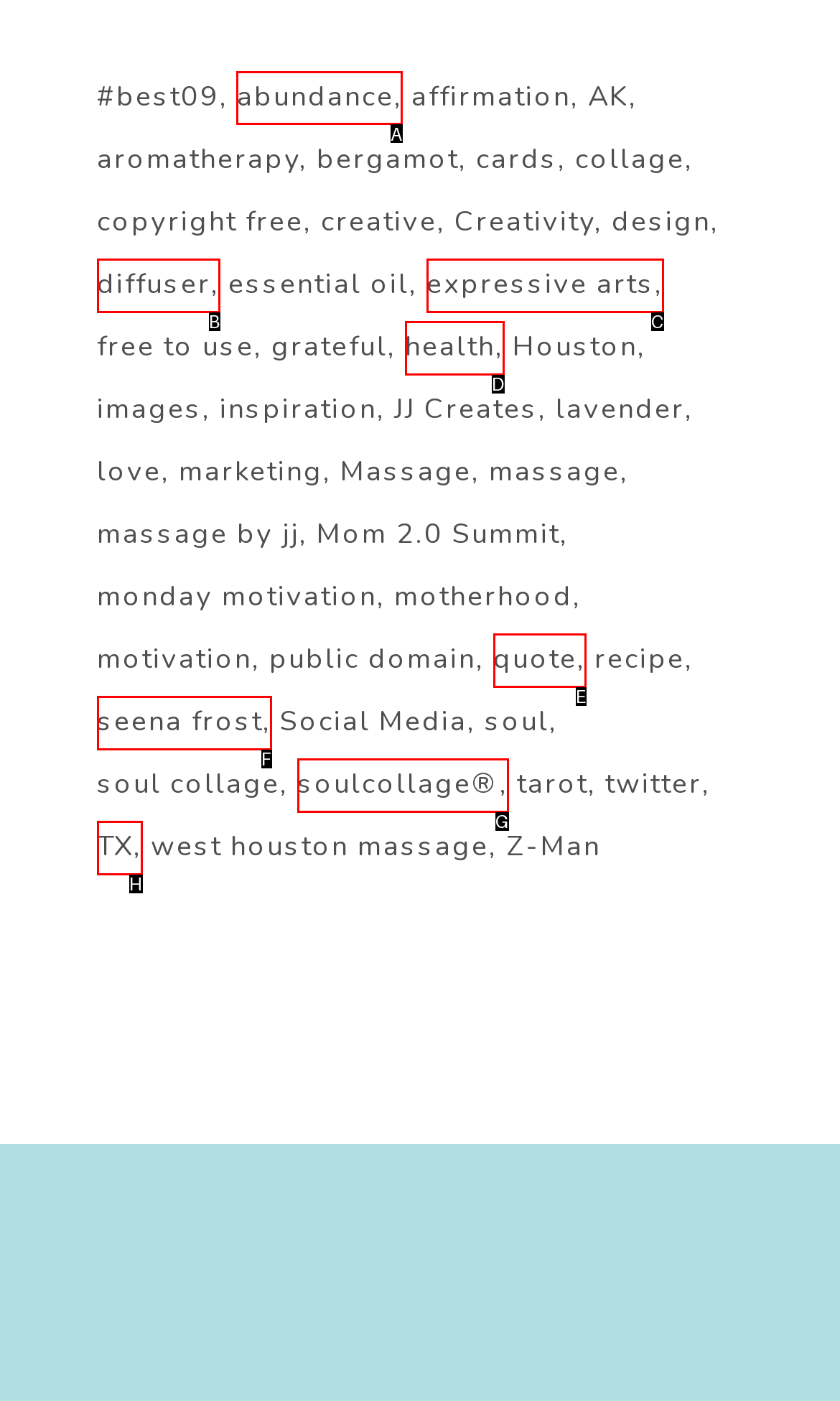Pick the HTML element that should be clicked to execute the task: Click on the 'abundance' link
Respond with the letter corresponding to the correct choice.

A